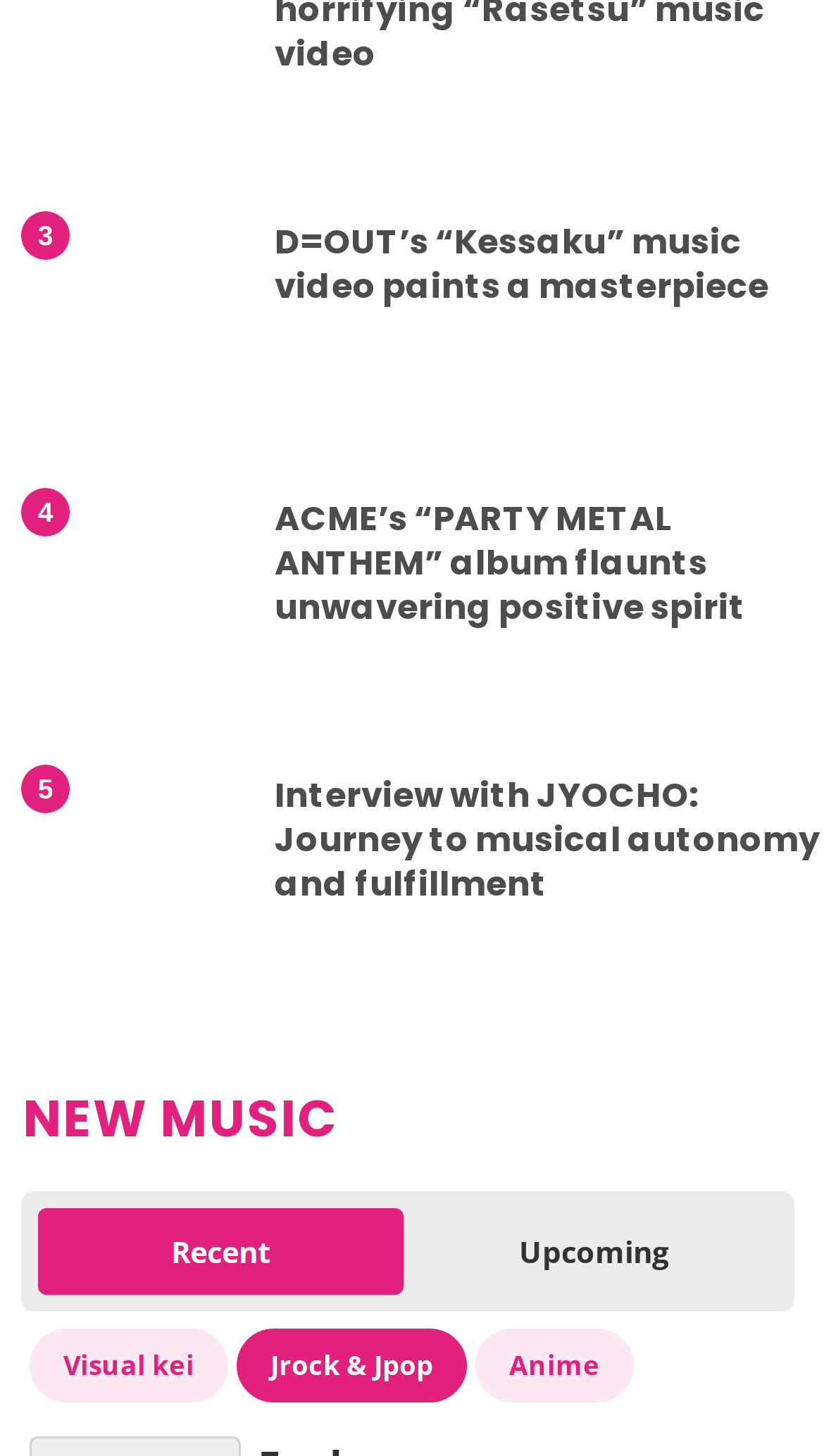How many interview links are on the page?
Using the details from the image, give an elaborate explanation to answer the question.

I searched for link elements with OCR text containing 'interview' and found only one link: 'Interview with JYOCHO: Journey to musical autonomy and fulfillment'.